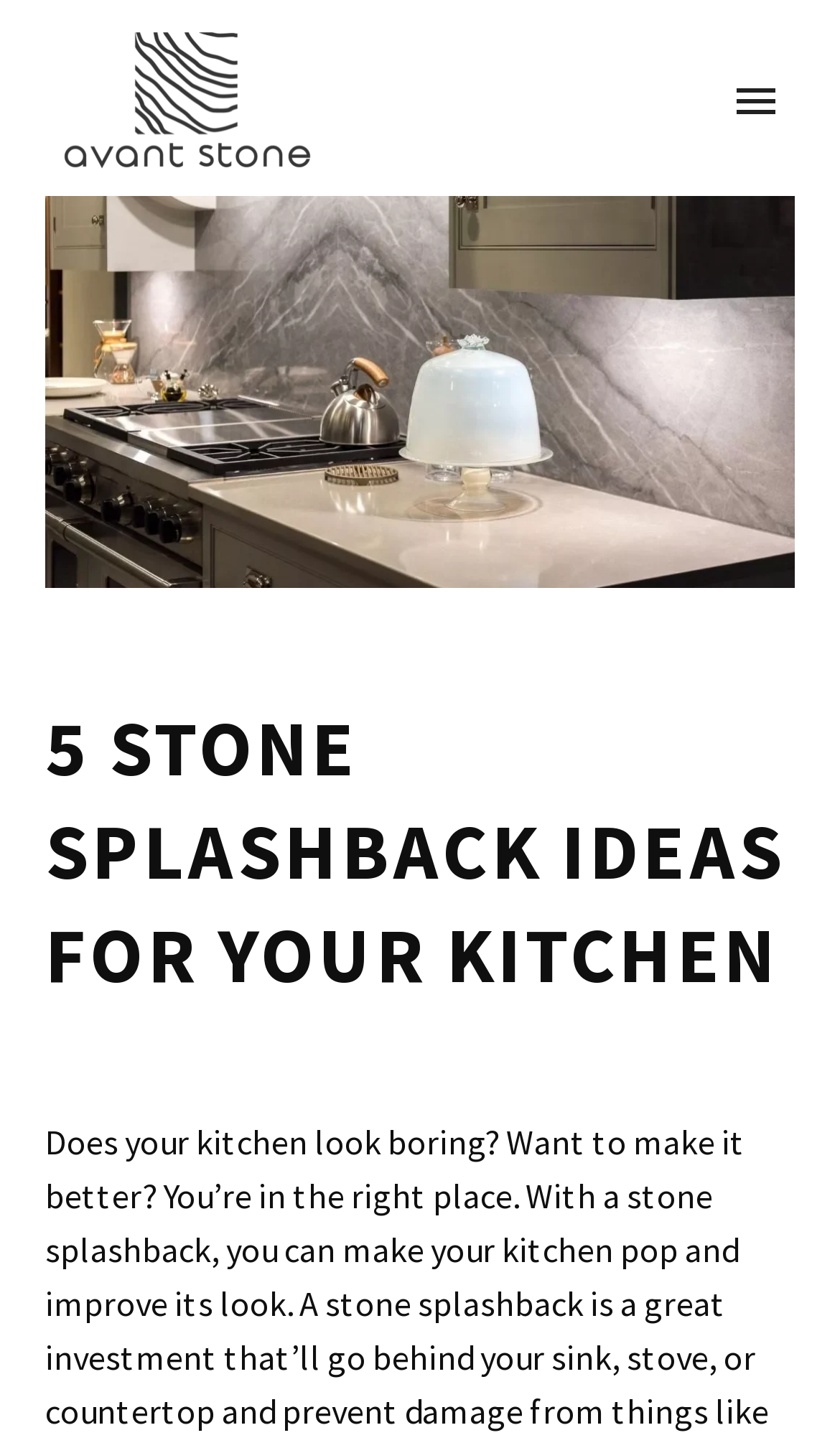Locate and extract the text of the main heading on the webpage.

5 STONE SPLASHBACK IDEAS FOR YOUR KITCHEN